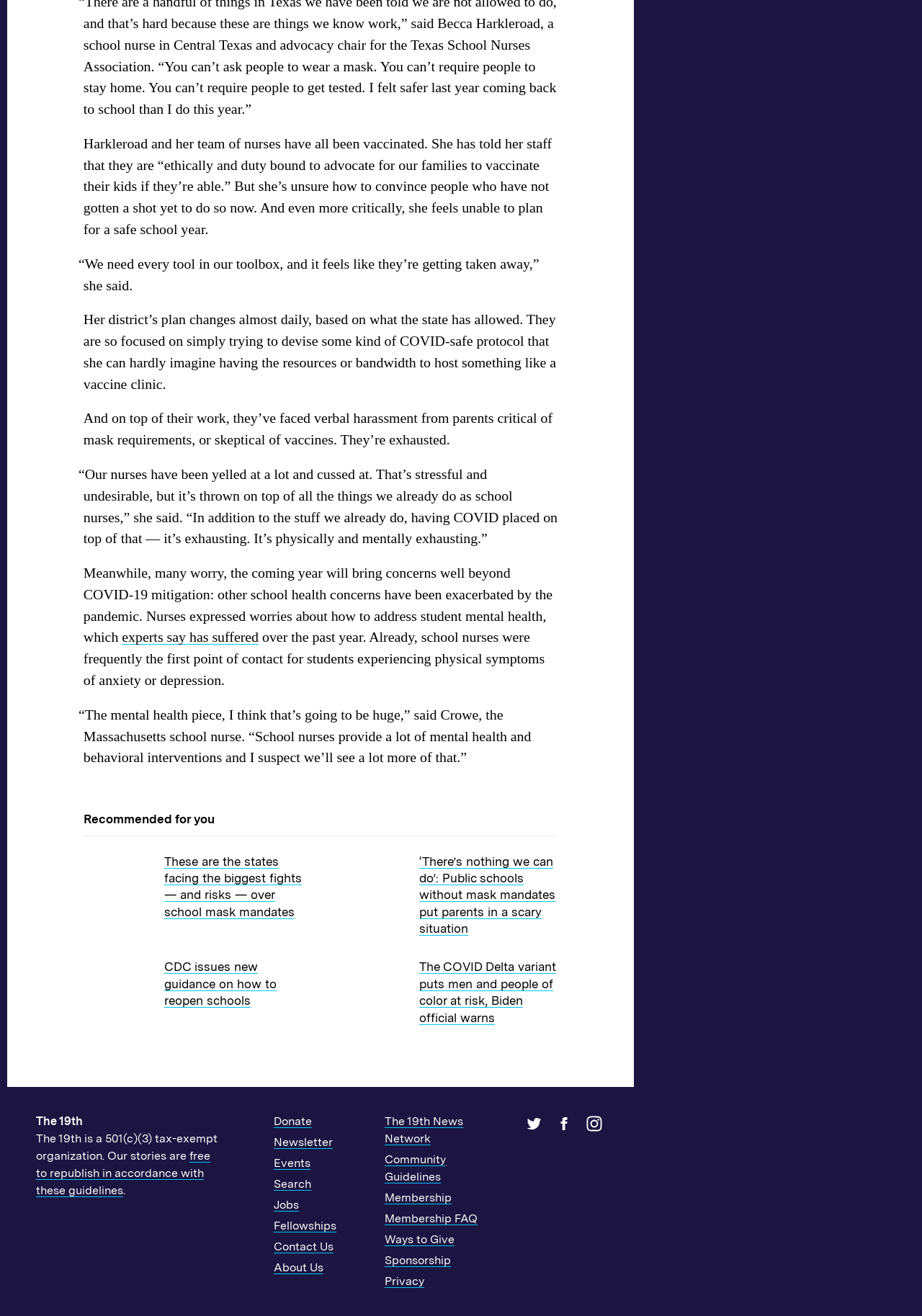Please identify the coordinates of the bounding box that should be clicked to fulfill this instruction: "Click on the link to learn more about student mental health".

[0.132, 0.478, 0.281, 0.49]